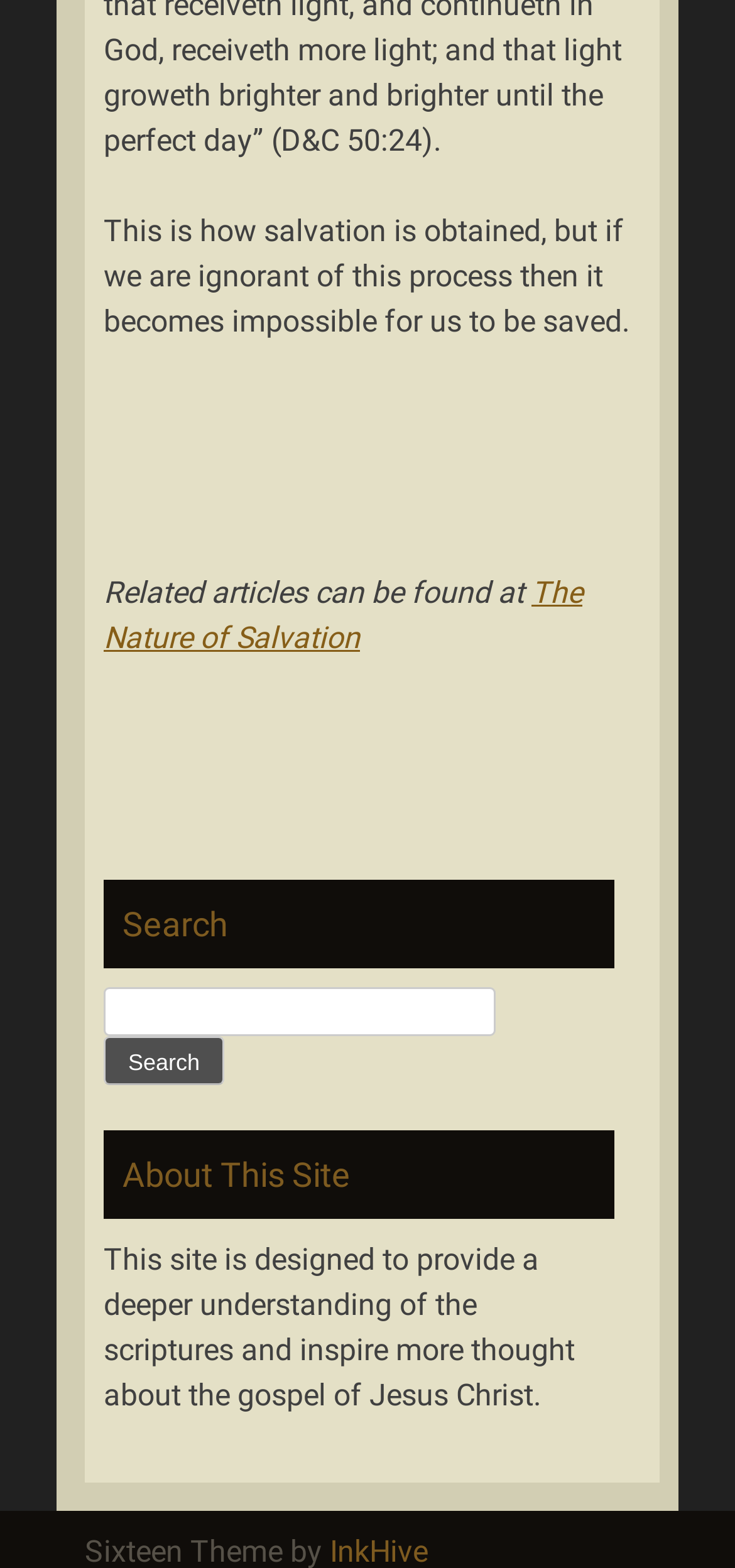Provide a one-word or short-phrase answer to the question:
What can be searched on this website?

Scripts and gospel